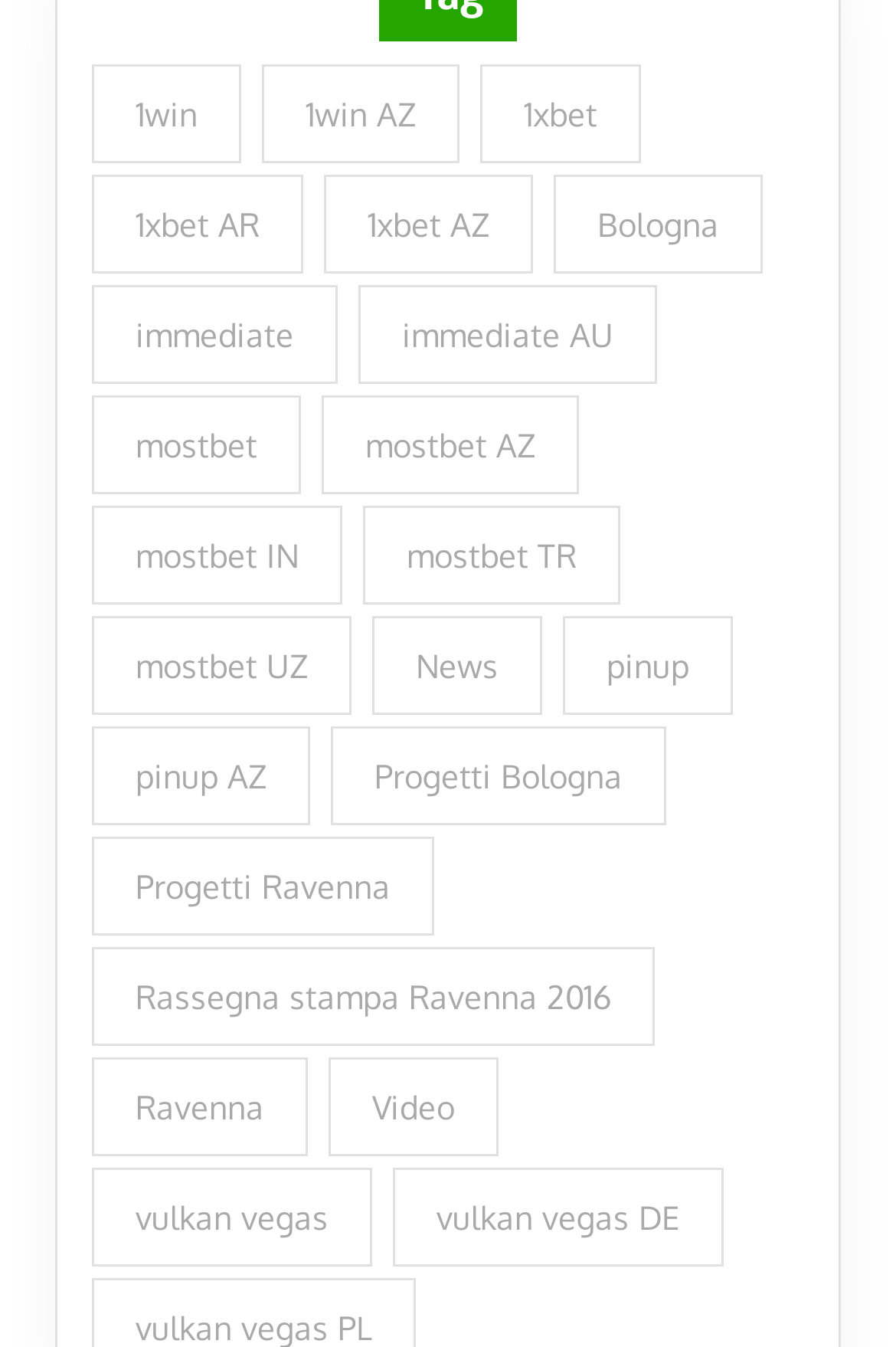Point out the bounding box coordinates of the section to click in order to follow this instruction: "read news".

[0.415, 0.457, 0.605, 0.53]